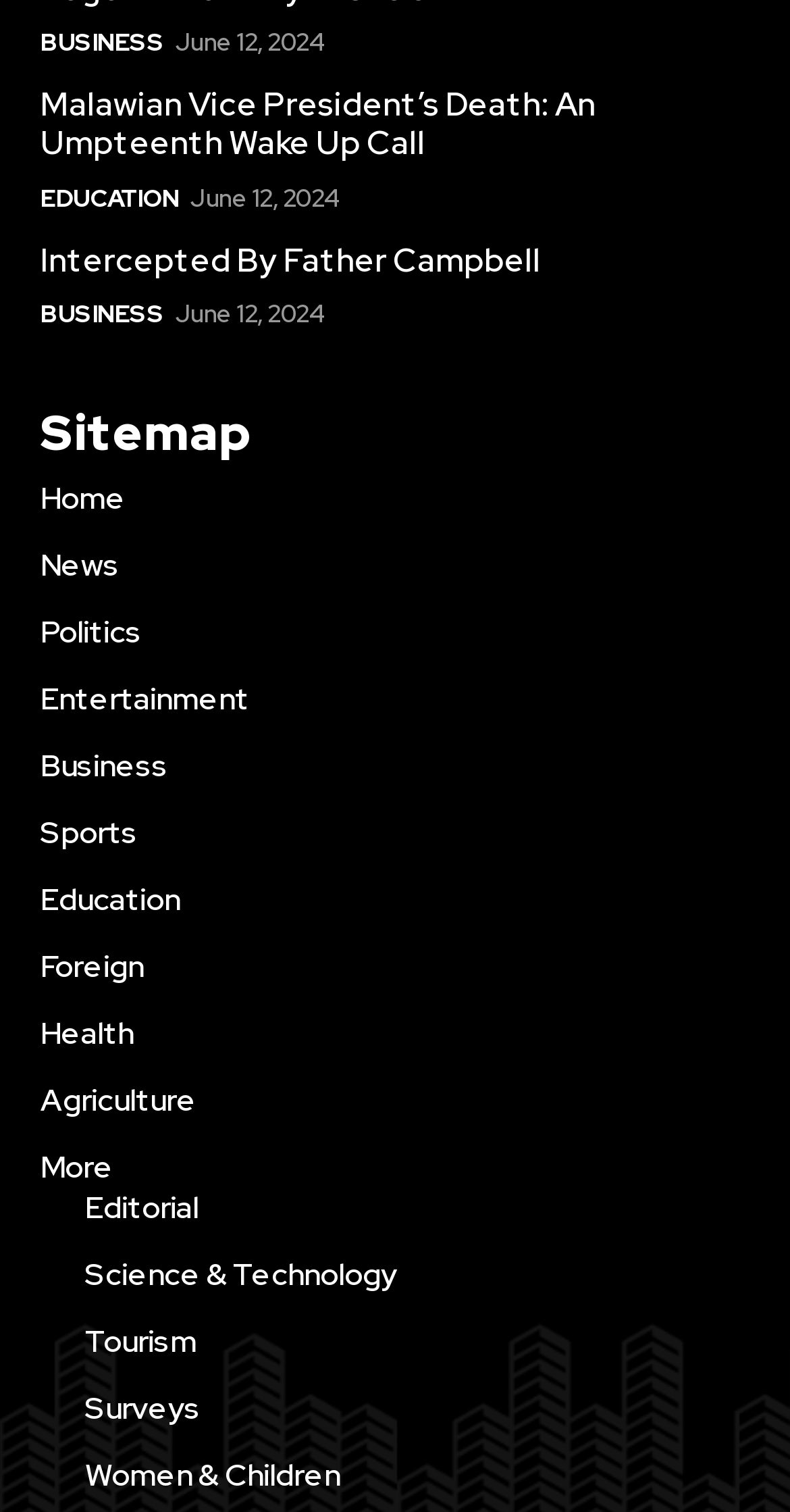What is the position of the 'Sitemap' heading on the webpage?
Using the visual information from the image, give a one-word or short-phrase answer.

Below the news articles